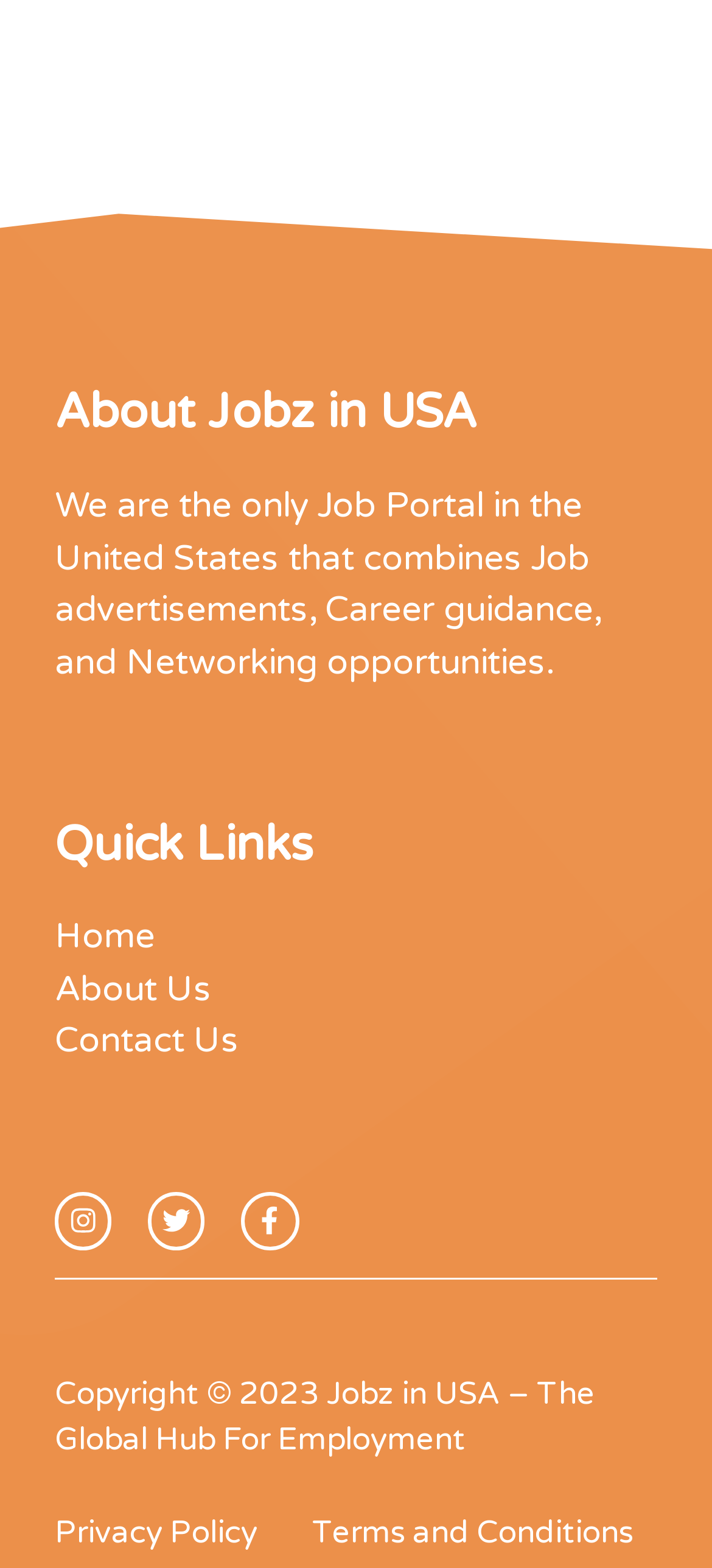Provide the bounding box coordinates of the HTML element described as: "Home". The bounding box coordinates should be four float numbers between 0 and 1, i.e., [left, top, right, bottom].

[0.077, 0.585, 0.218, 0.611]